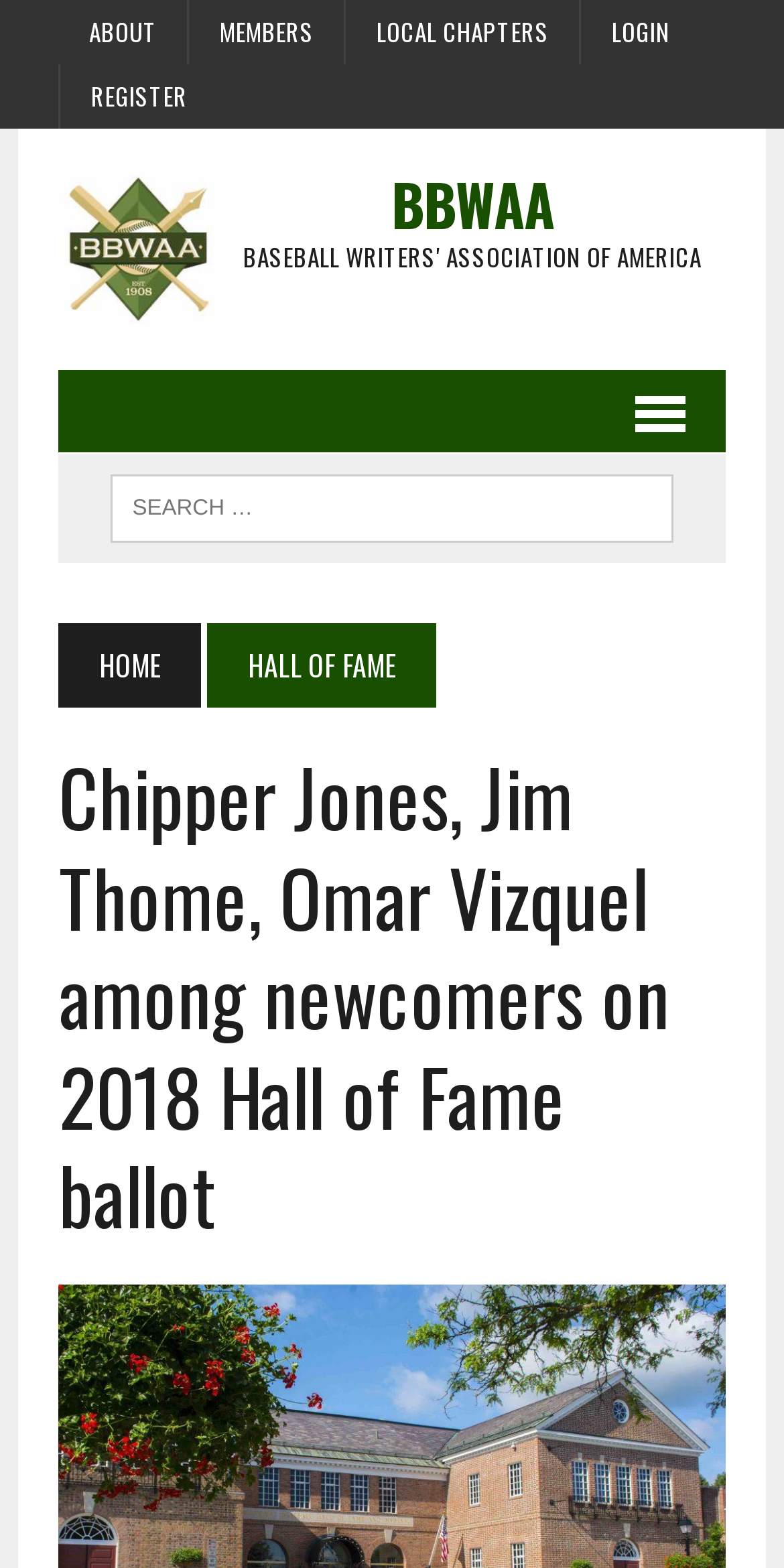Is there a search functionality available?
Using the image as a reference, answer with just one word or a short phrase.

Yes